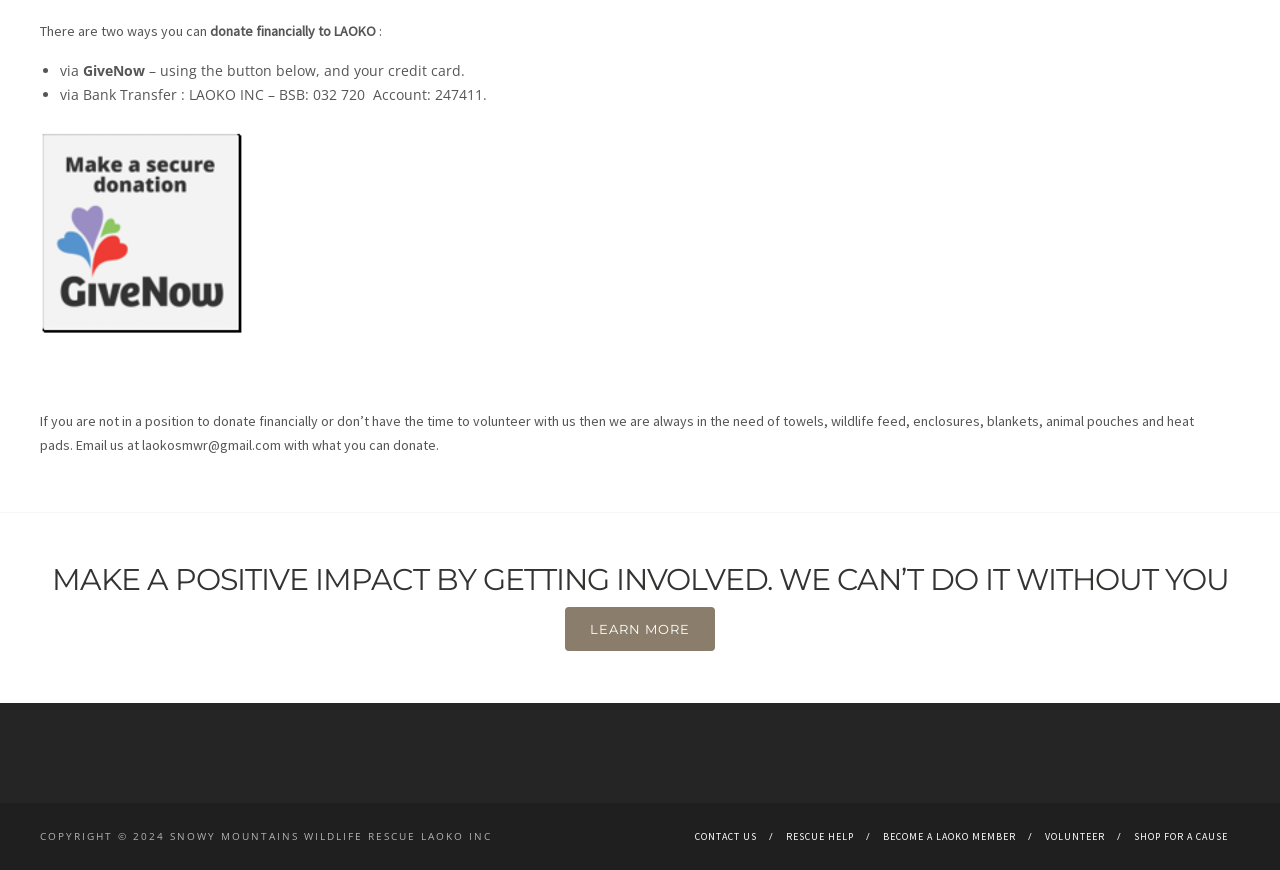Please specify the bounding box coordinates in the format (top-left x, top-left y, bottom-right x, bottom-right y), with all values as floating point numbers between 0 and 1. Identify the bounding box of the UI element described by: Shop For A Cause

[0.886, 0.951, 0.959, 0.971]